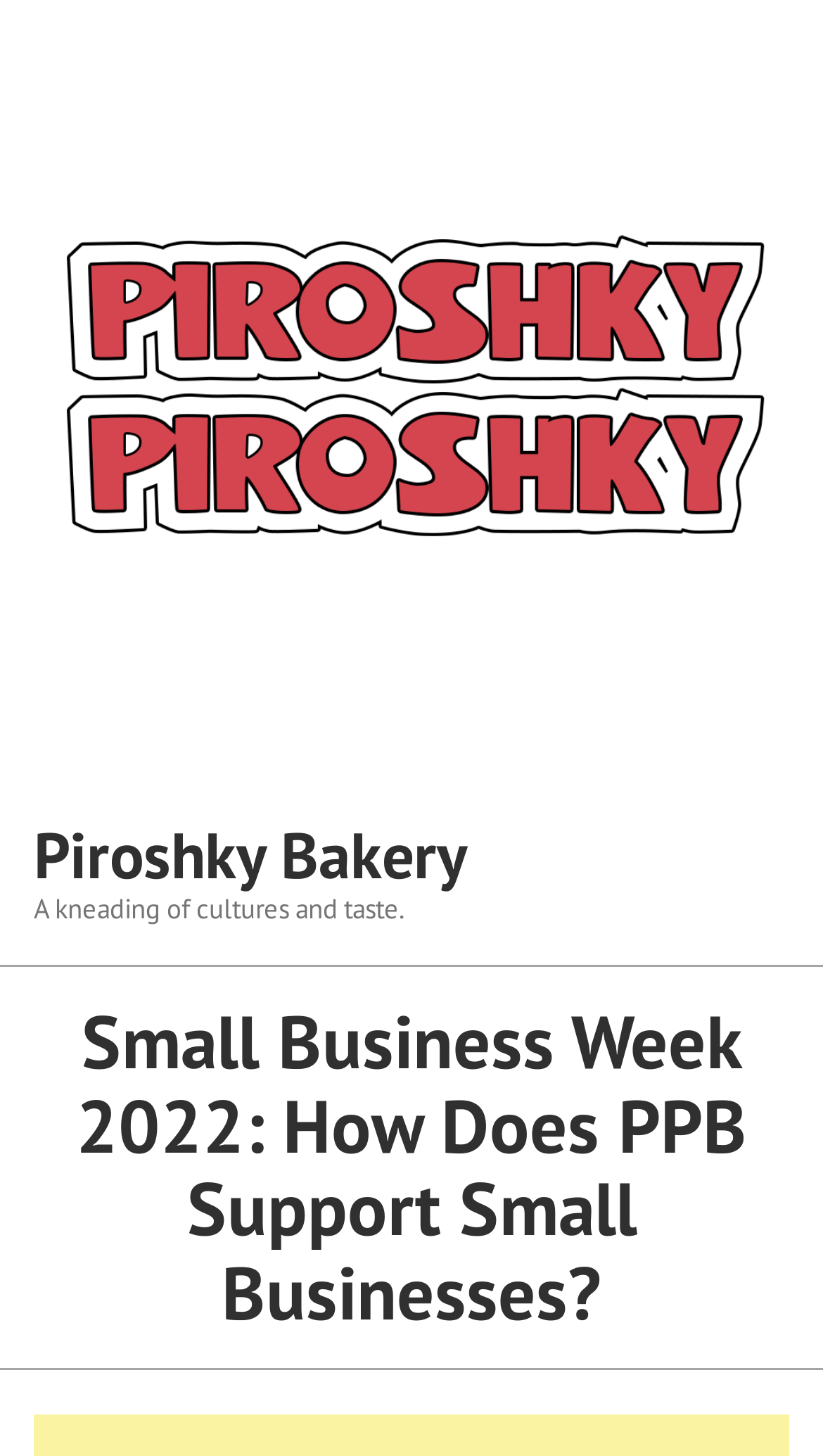Identify the bounding box coordinates for the UI element described as follows: alt="Piroshky Bakery". Use the format (top-left x, top-left y, bottom-right x, bottom-right y) and ensure all values are floating point numbers between 0 and 1.

[0.041, 0.263, 0.959, 0.296]